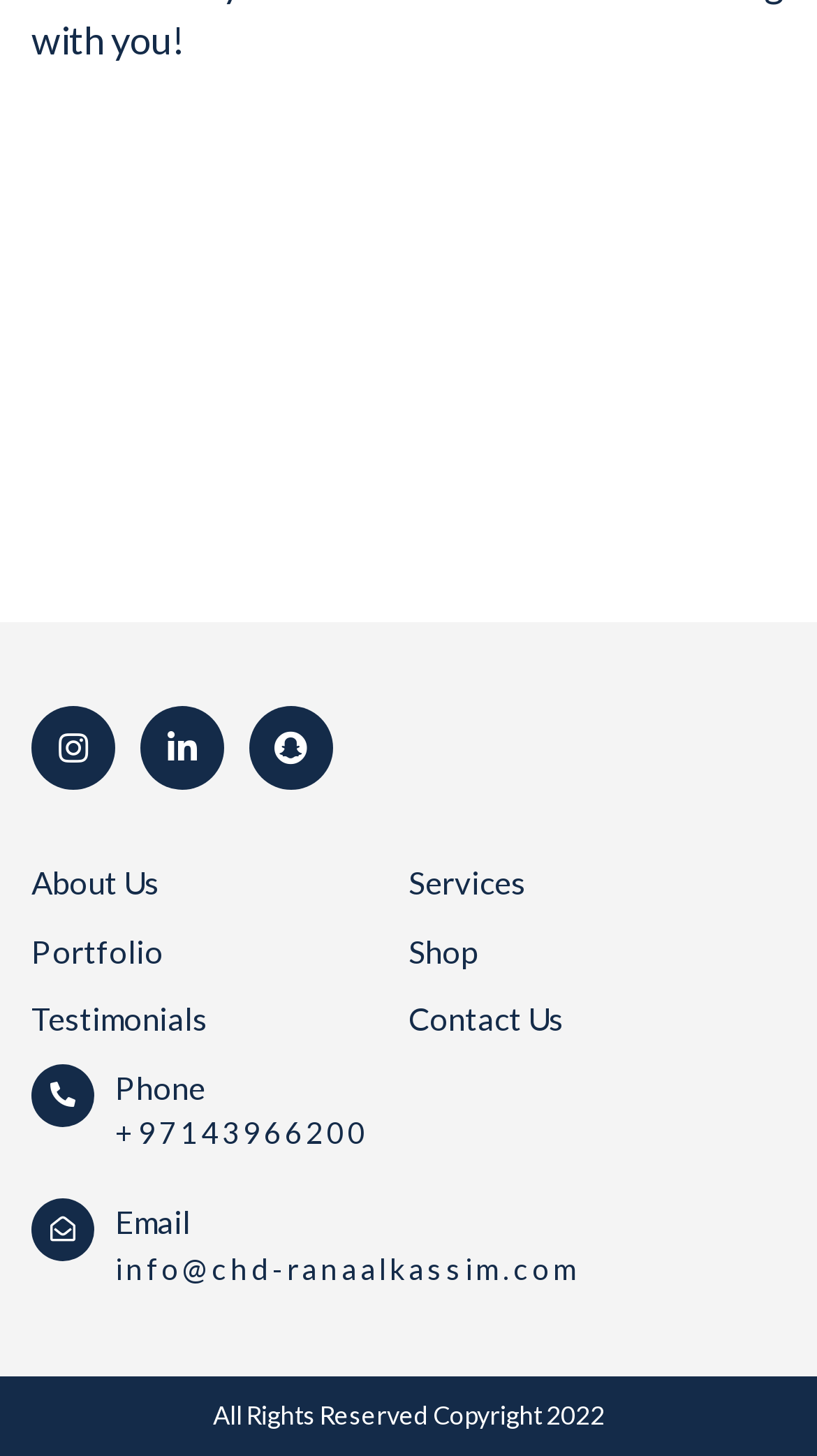Return the bounding box coordinates of the UI element that corresponds to this description: "Contact Us". The coordinates must be given as four float numbers in the range of 0 and 1, [left, top, right, bottom].

[0.5, 0.684, 0.962, 0.731]